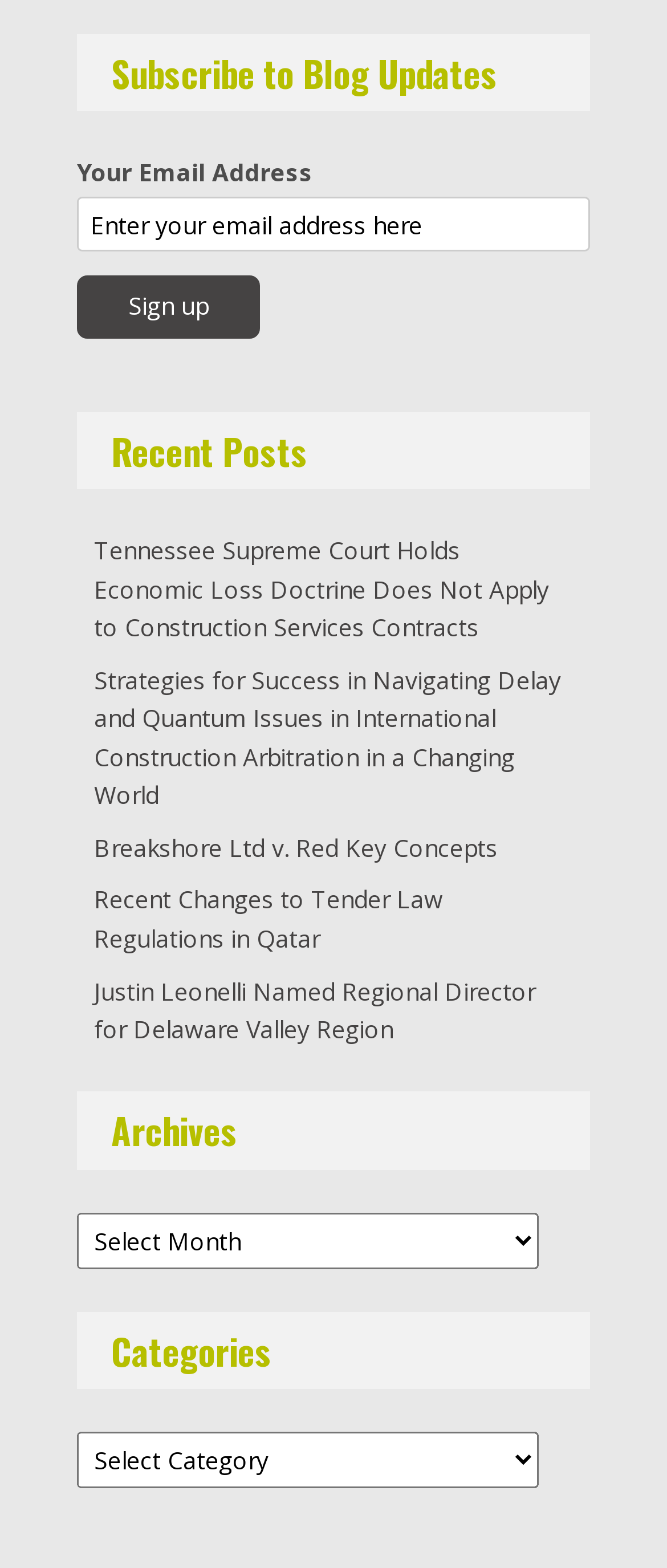What is the purpose of the textbox?
Answer the question based on the image using a single word or a brief phrase.

Enter email address